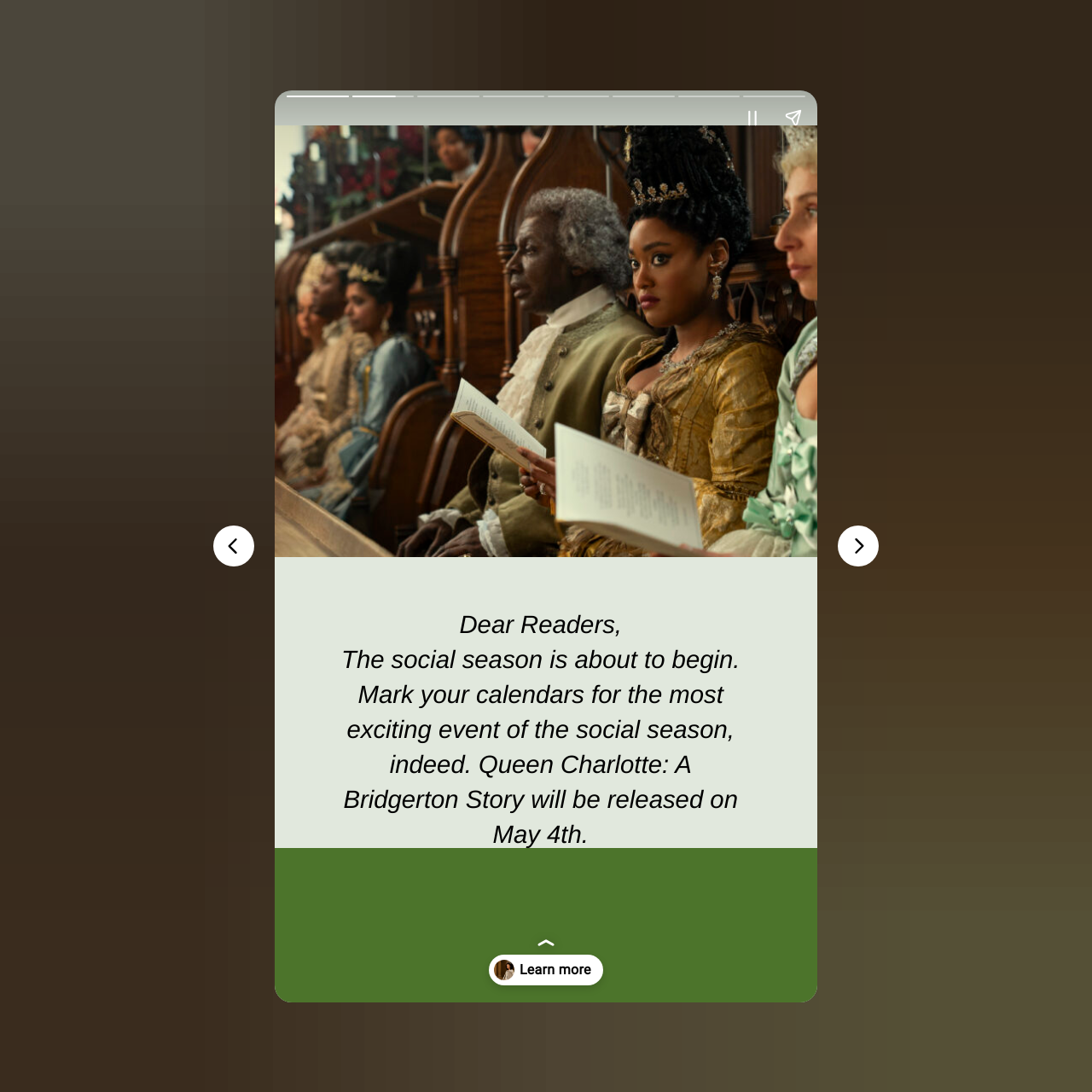How many buttons are there in the complementary element?
Look at the image and answer with only one word or phrase.

2